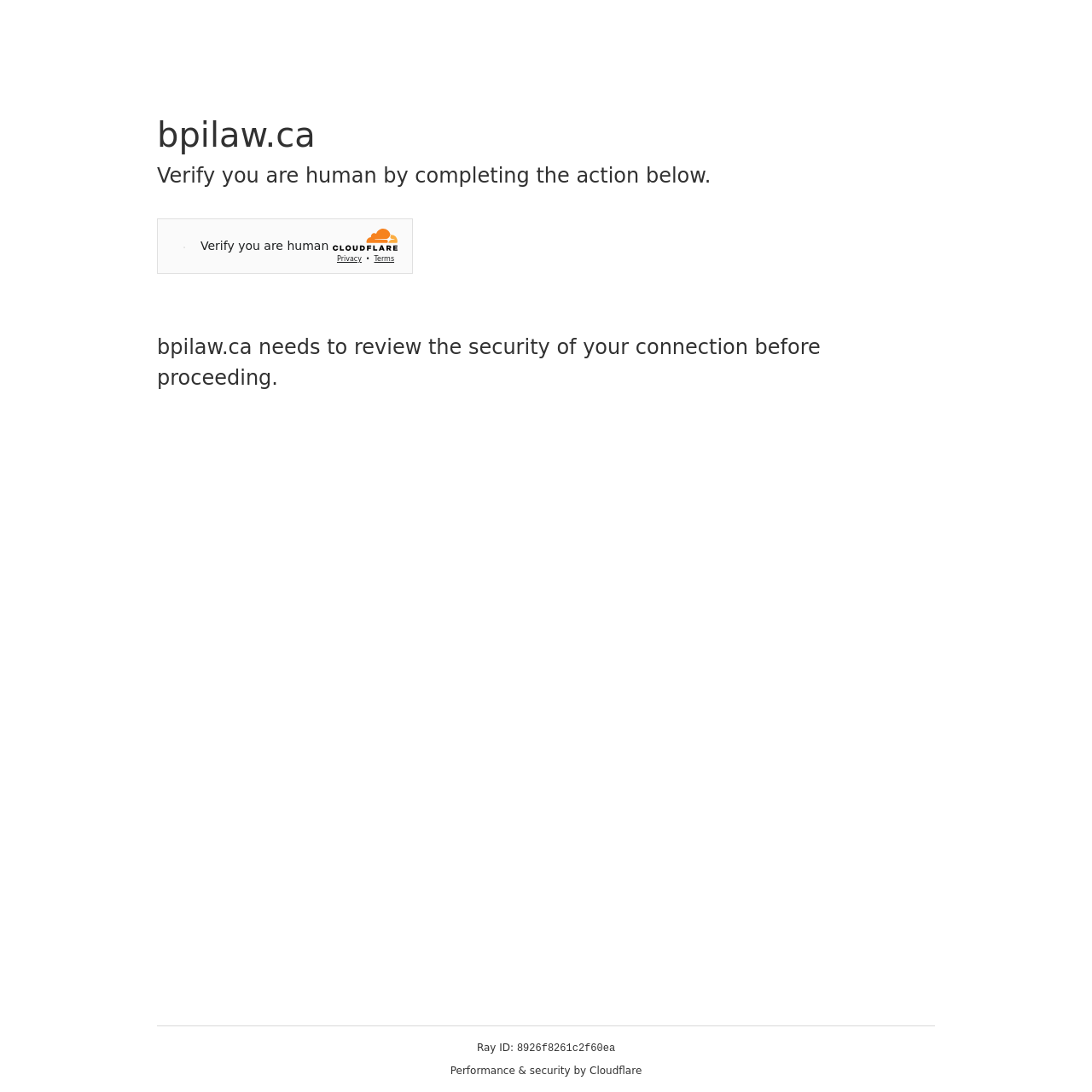Given the content of the image, can you provide a detailed answer to the question?
What company is providing performance and security services?

The static text at the bottom of the page reads 'Performance & security by Cloudflare', indicating that Cloudflare is the company providing performance and security services to the website.